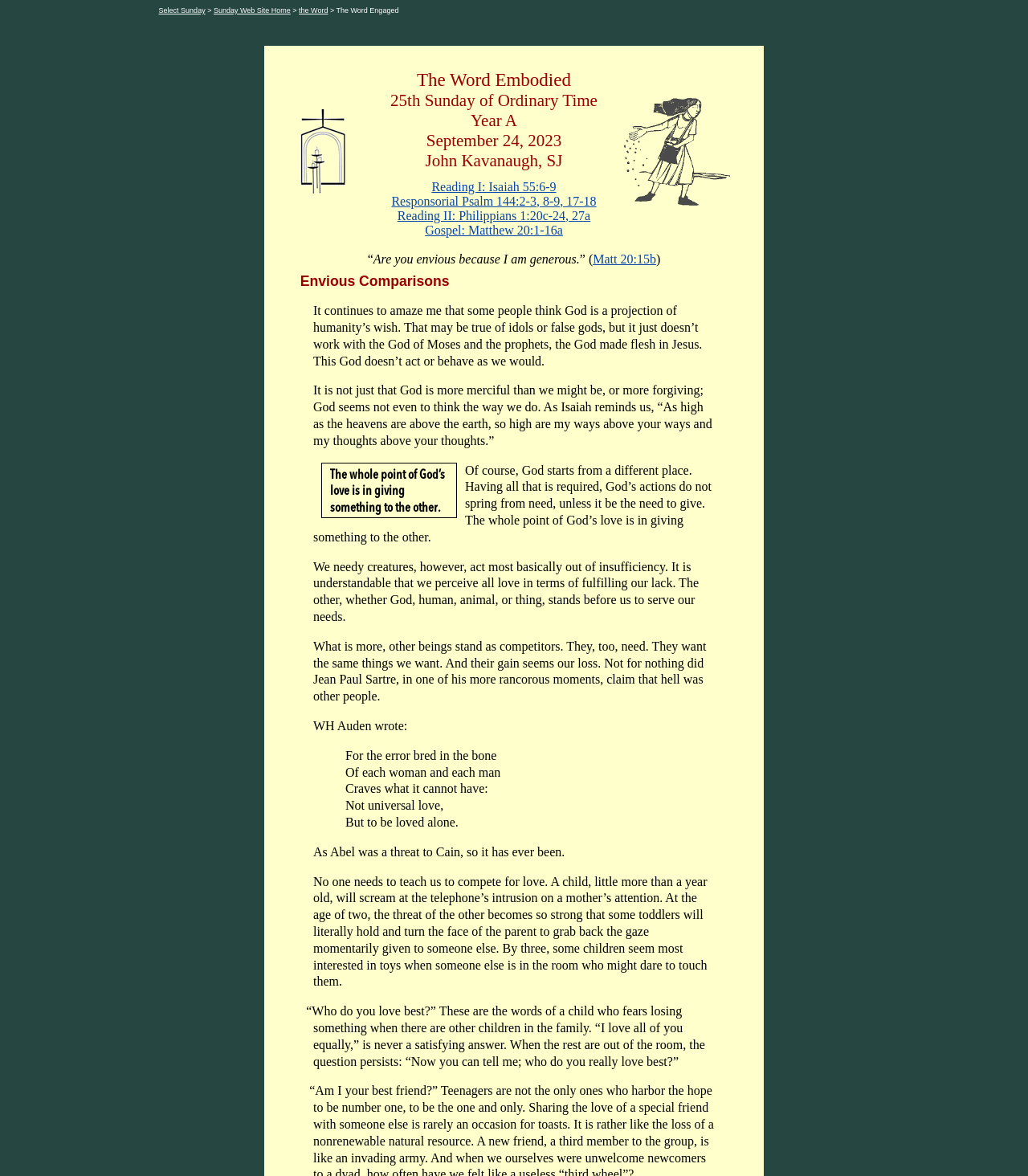Create an elaborate caption that covers all aspects of the webpage.

The webpage is about a Sunday reflection, specifically the 25th Sunday of Ordinary Time, Year A, on September 24, 2023. At the top, there are several links, including "Select Sunday", "Sunday Web Site Home", and "the Word", which are positioned horizontally and closely together. Below these links, there is an image, and then a series of static texts, including the title "The Word Embodied" and the reflection's author, John Kavanaugh, SJ.

The main content of the webpage is a reflection on the Gospel reading, Matthew 20:1-16a, which is quoted at the beginning of the text. The reflection is divided into several paragraphs, discussing the concept of envy and how it relates to God's love. The text also includes quotes from Isaiah and WH Auden, as well as a blockquote from Auden's poem.

Throughout the reflection, there are two images, one on the top right and another on the bottom right, which are not described. The text is dense and philosophical, exploring the nature of God's love and how it differs from human love. The author argues that God's love is not based on need or competition, but rather on giving to others. The reflection also touches on the theme of envy and how it arises from human insufficiency and the perception of others as competitors.

Overall, the webpage is a thoughtful and in-depth reflection on the Gospel reading, with a focus on the nature of God's love and its implications for human relationships.